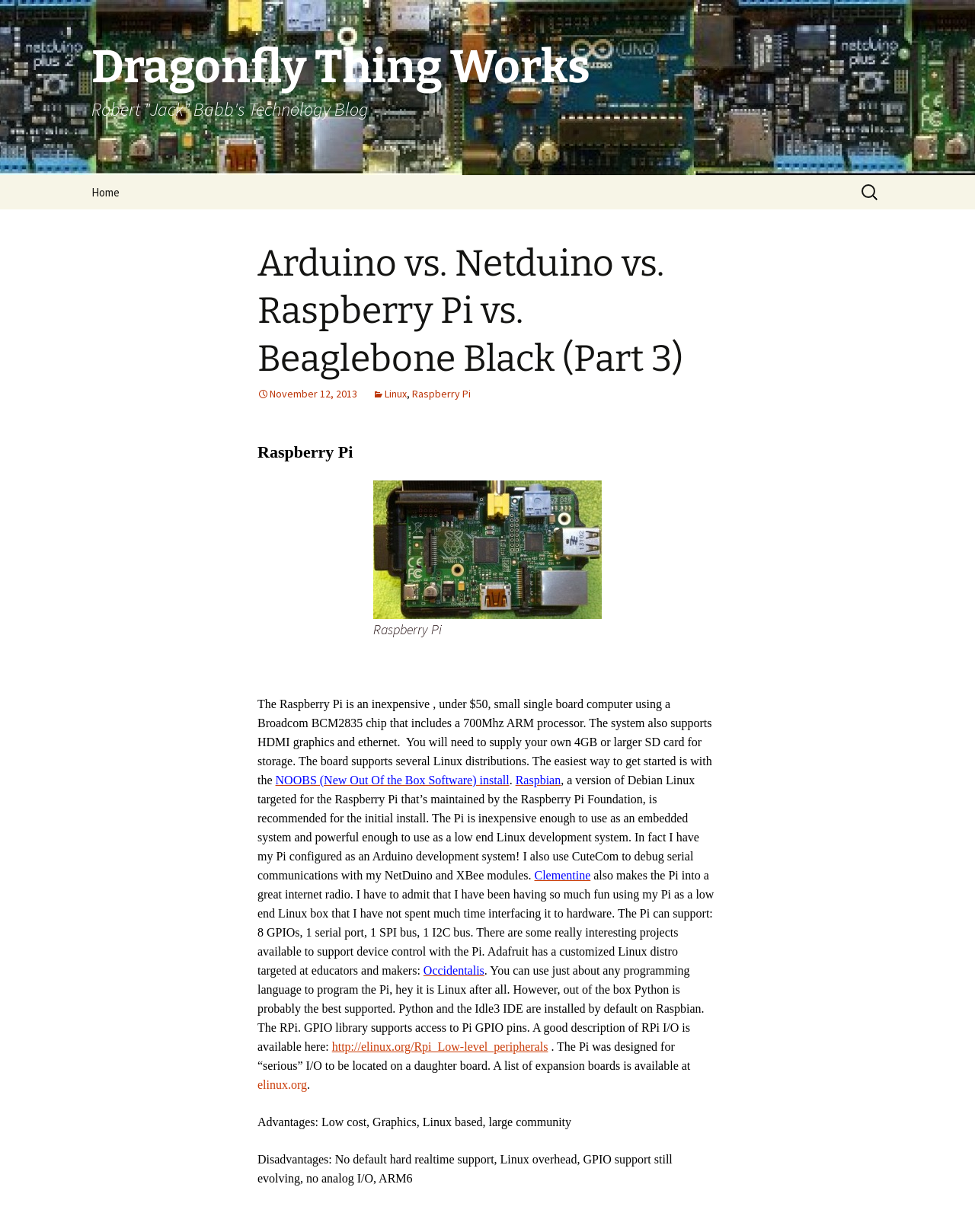Identify the bounding box coordinates of the region that should be clicked to execute the following instruction: "Click on the 'Home' link".

[0.078, 0.142, 0.138, 0.17]